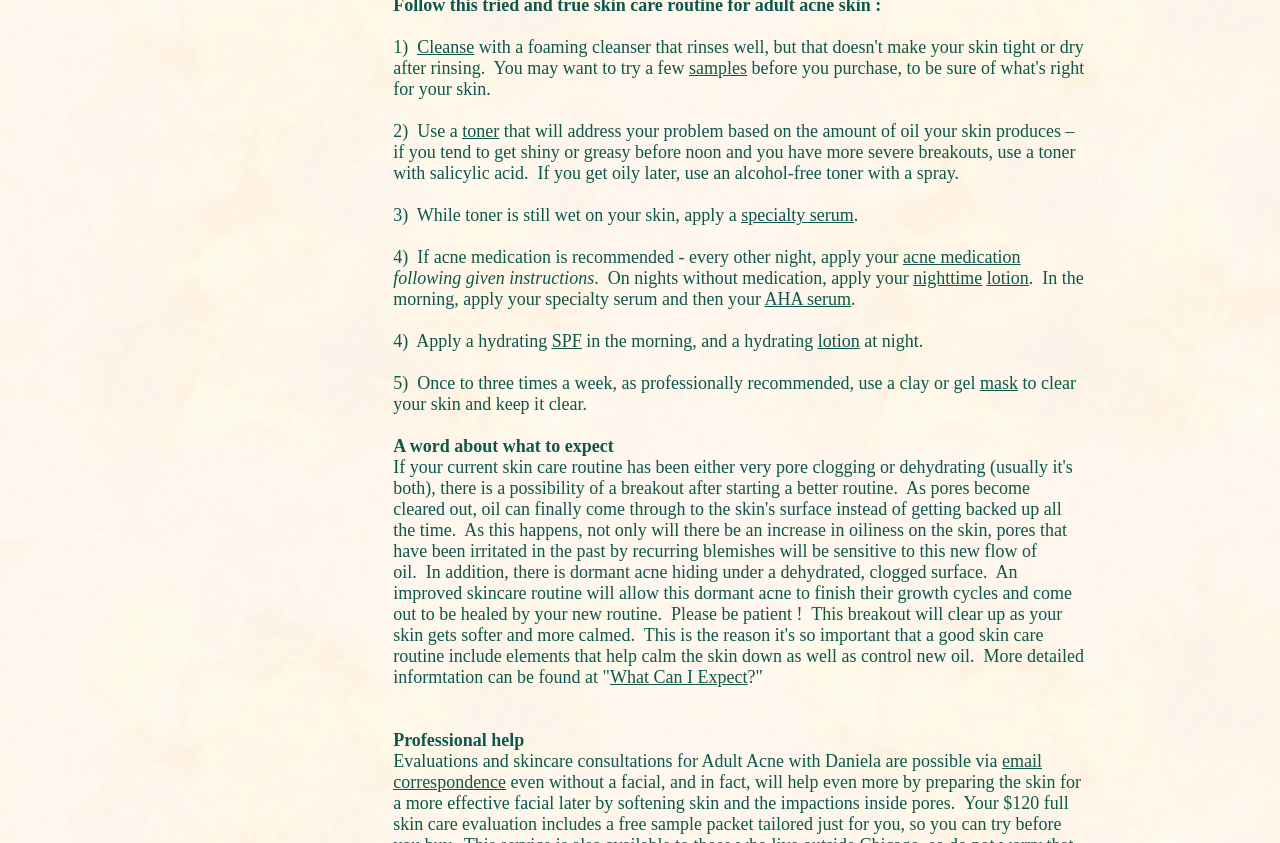Please determine the bounding box coordinates of the element's region to click for the following instruction: "Click on 'specialty serum'".

[0.579, 0.243, 0.667, 0.267]